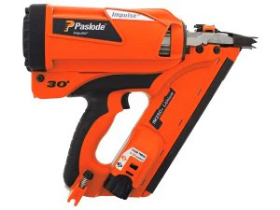Give a short answer using one word or phrase for the question:
What type of projects is the nail gun particularly suited for?

Framing projects